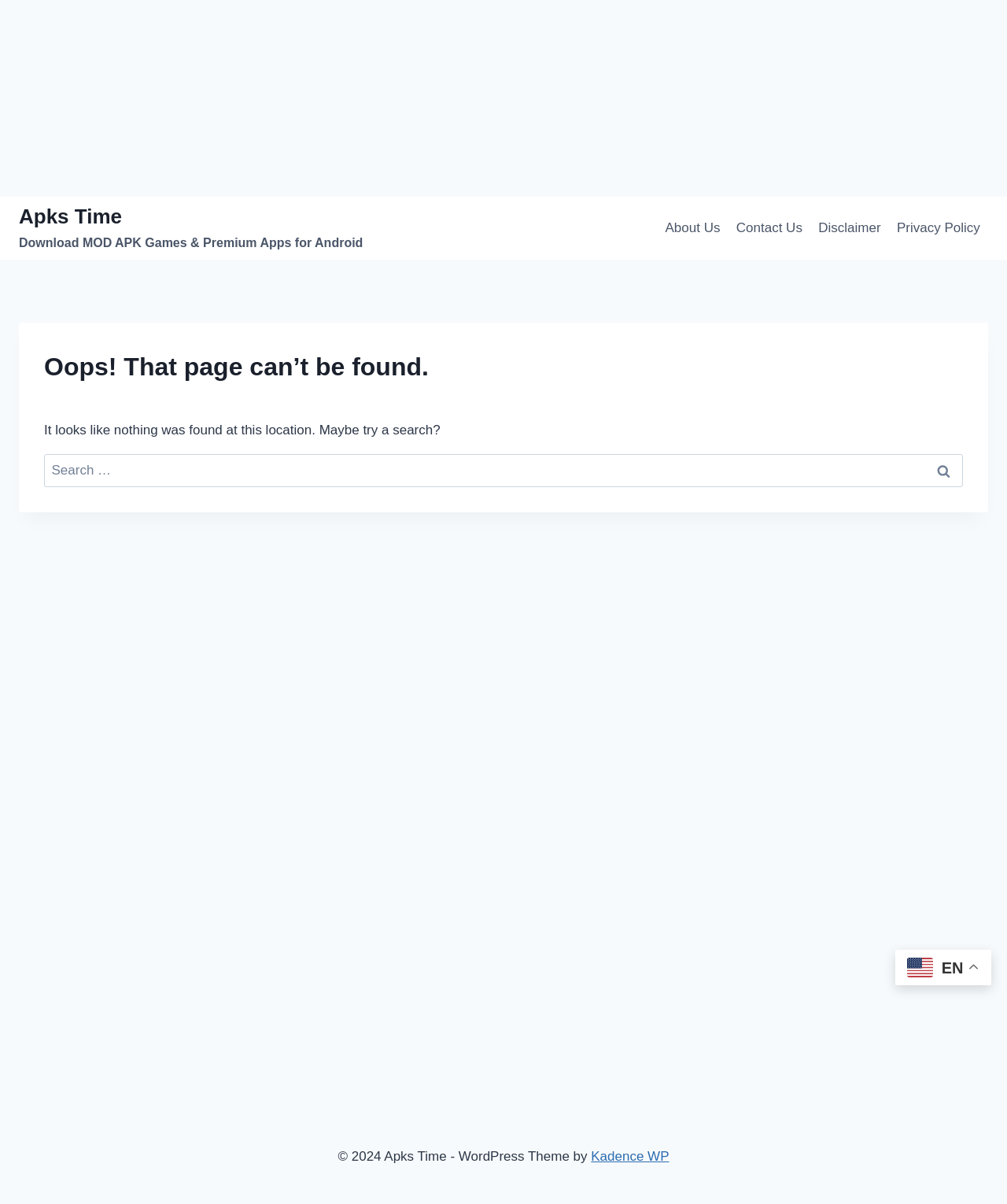Provide the bounding box coordinates of the HTML element described by the text: "parent_node: Search for: value="Search"". The coordinates should be in the format [left, top, right, bottom] with values between 0 and 1.

[0.917, 0.377, 0.956, 0.405]